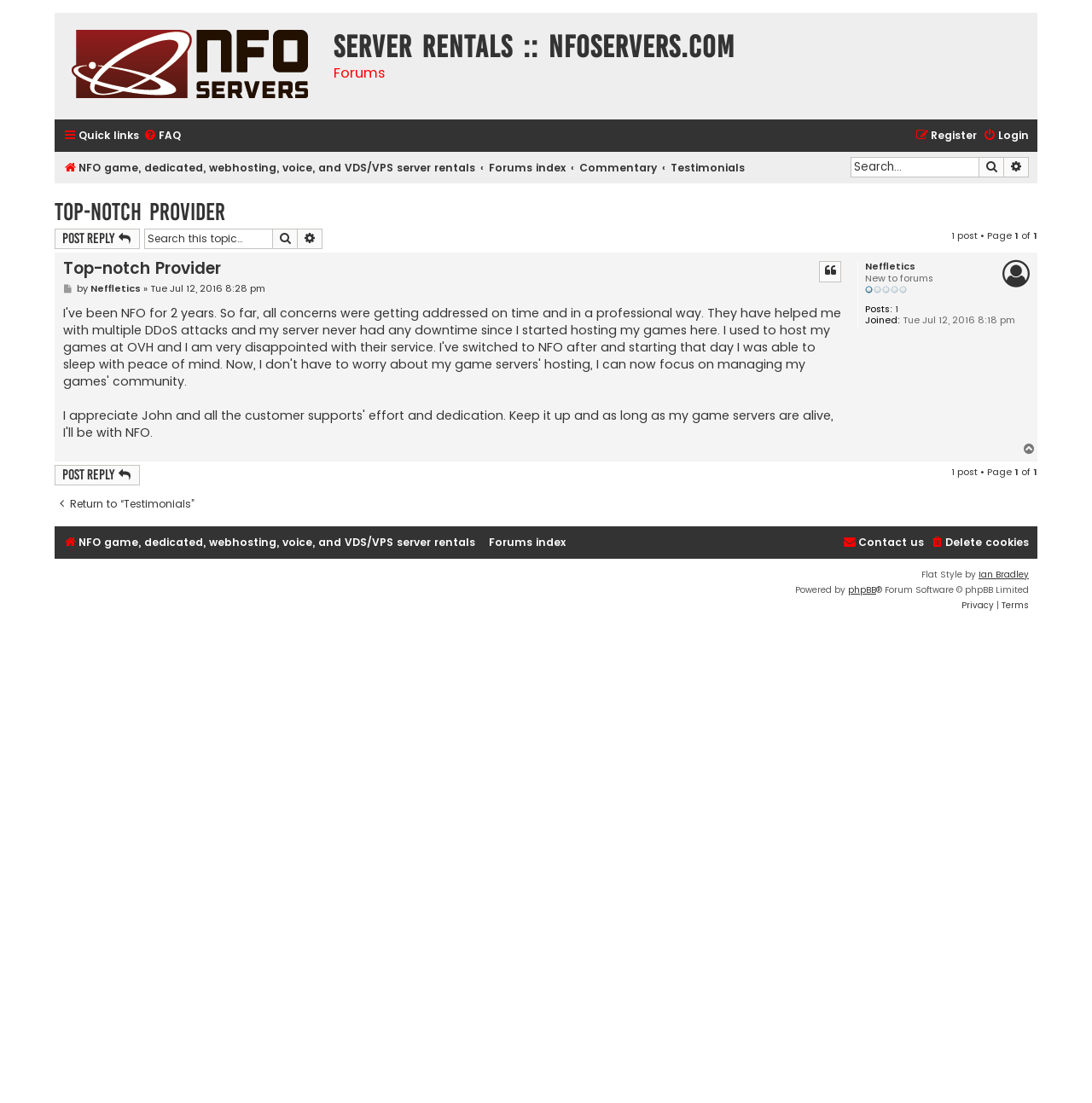Kindly determine the bounding box coordinates for the area that needs to be clicked to execute this instruction: "Search for keywords".

[0.779, 0.141, 0.942, 0.161]